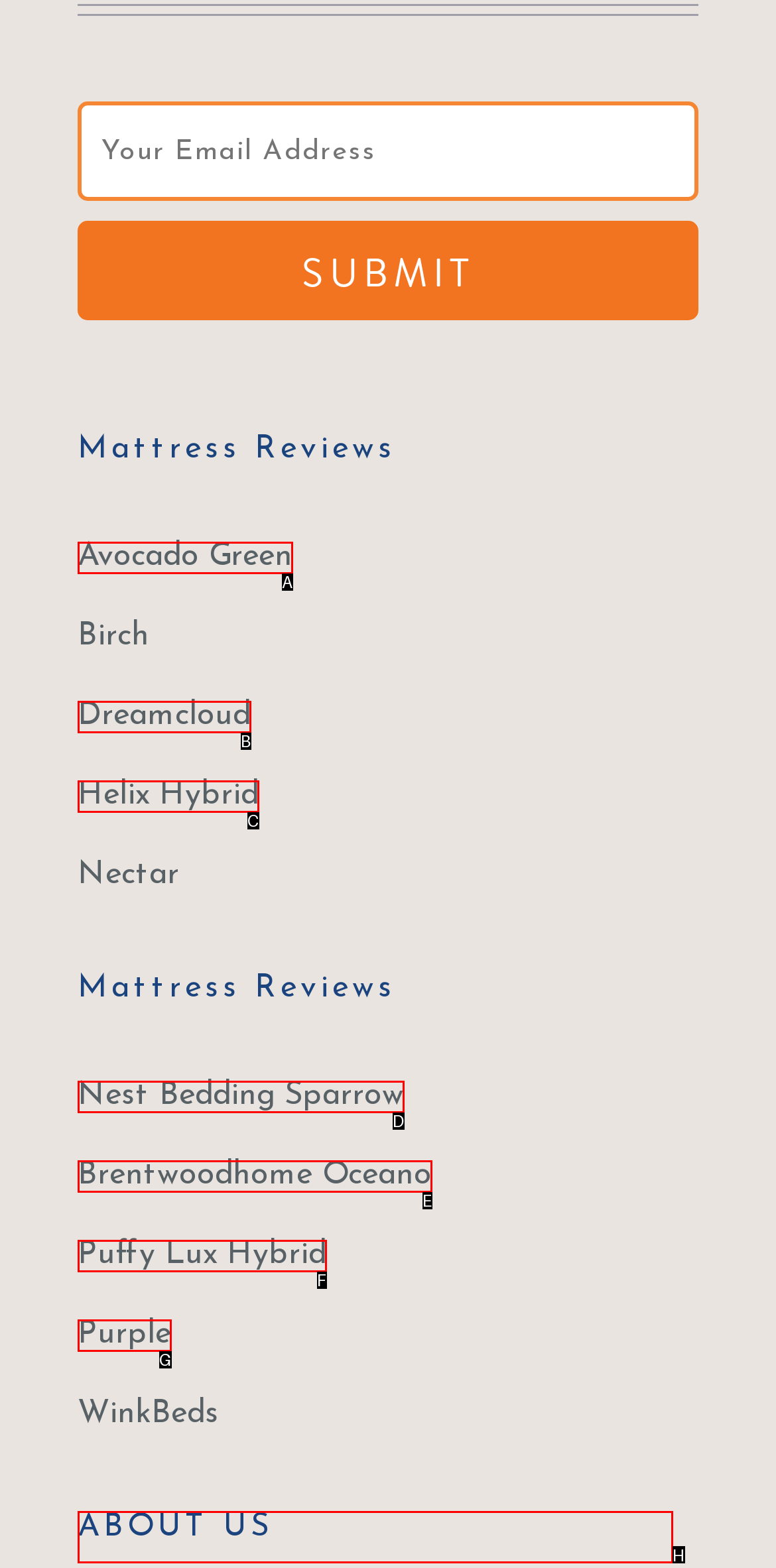Identify the correct UI element to click for this instruction: Visit the ABOUT US page
Respond with the appropriate option's letter from the provided choices directly.

H